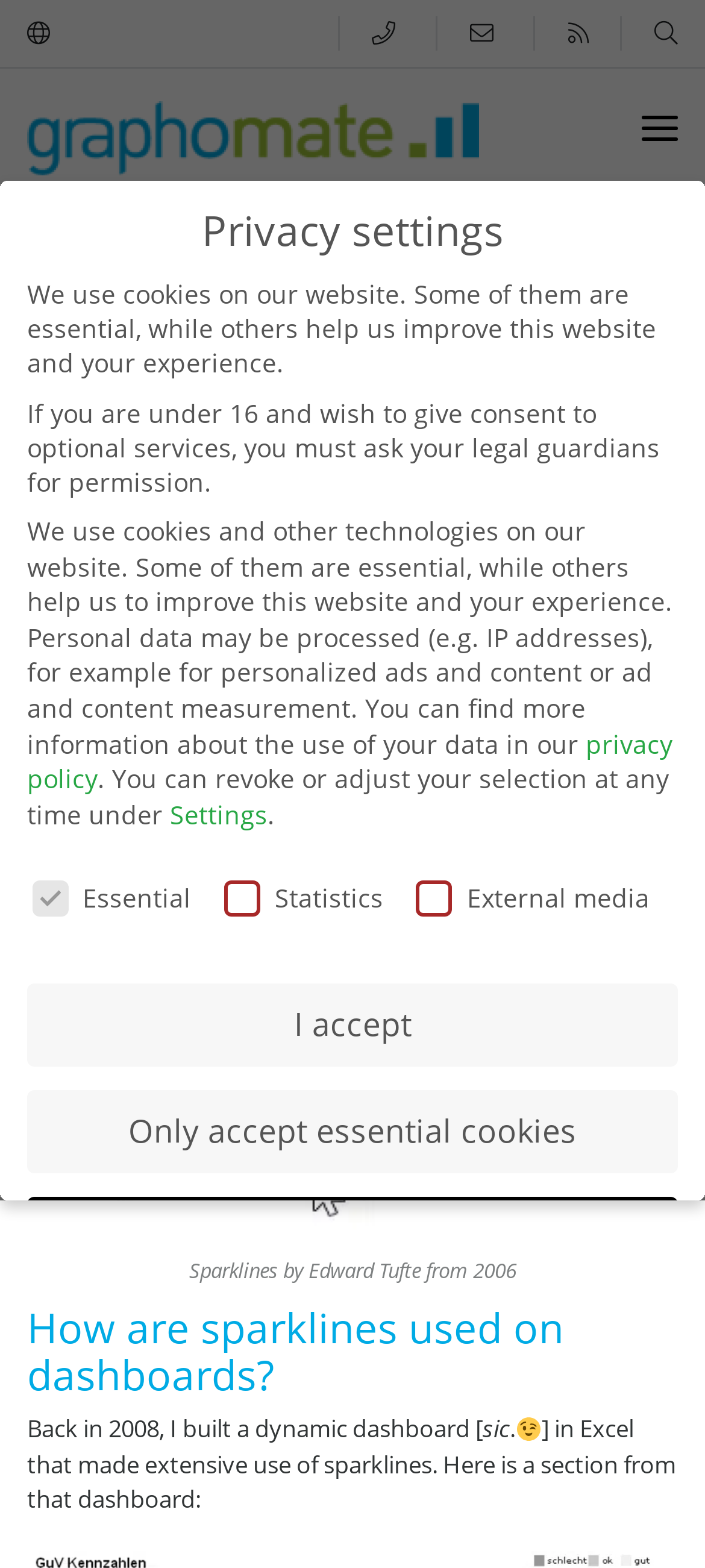Using floating point numbers between 0 and 1, provide the bounding box coordinates in the format (top-left x, top-left y, bottom-right x, bottom-right y). Locate the UI element described here: Suche

[0.928, 0.01, 0.962, 0.031]